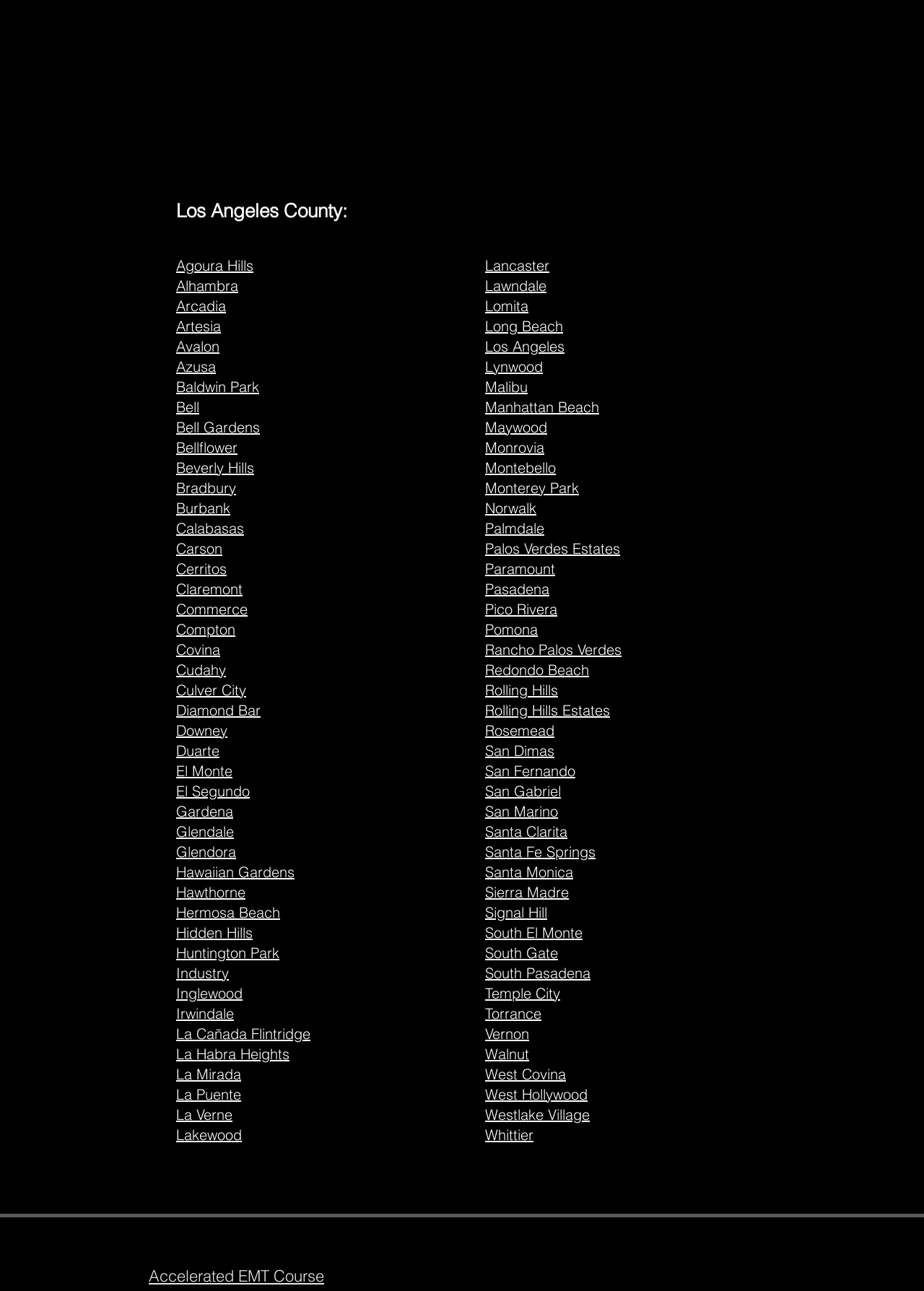What is the city located at the bottom of the list?
Provide a concise answer using a single word or phrase based on the image.

South El Monte